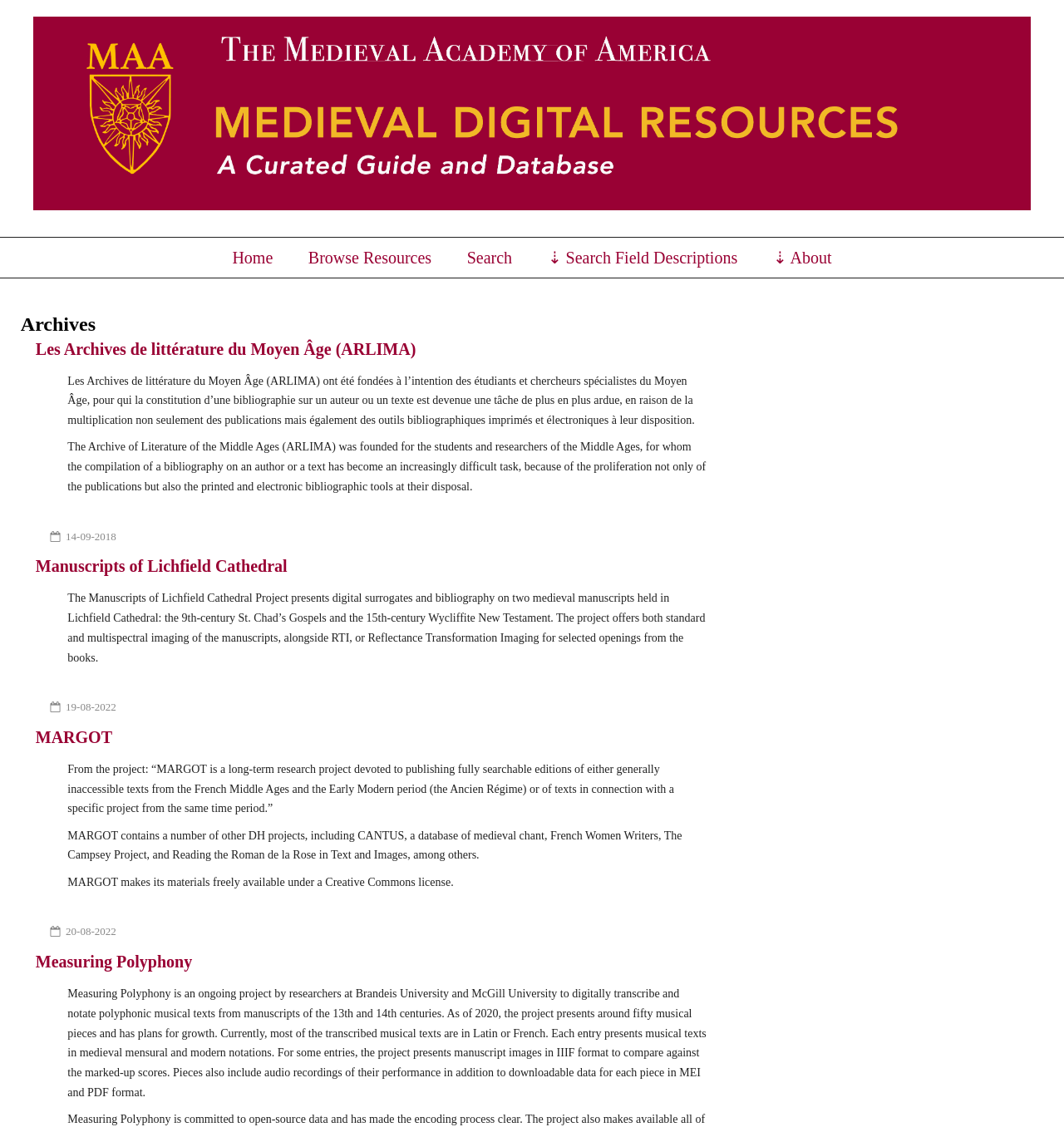How many links are in the navigation menu?
Using the image, give a concise answer in the form of a single word or short phrase.

5